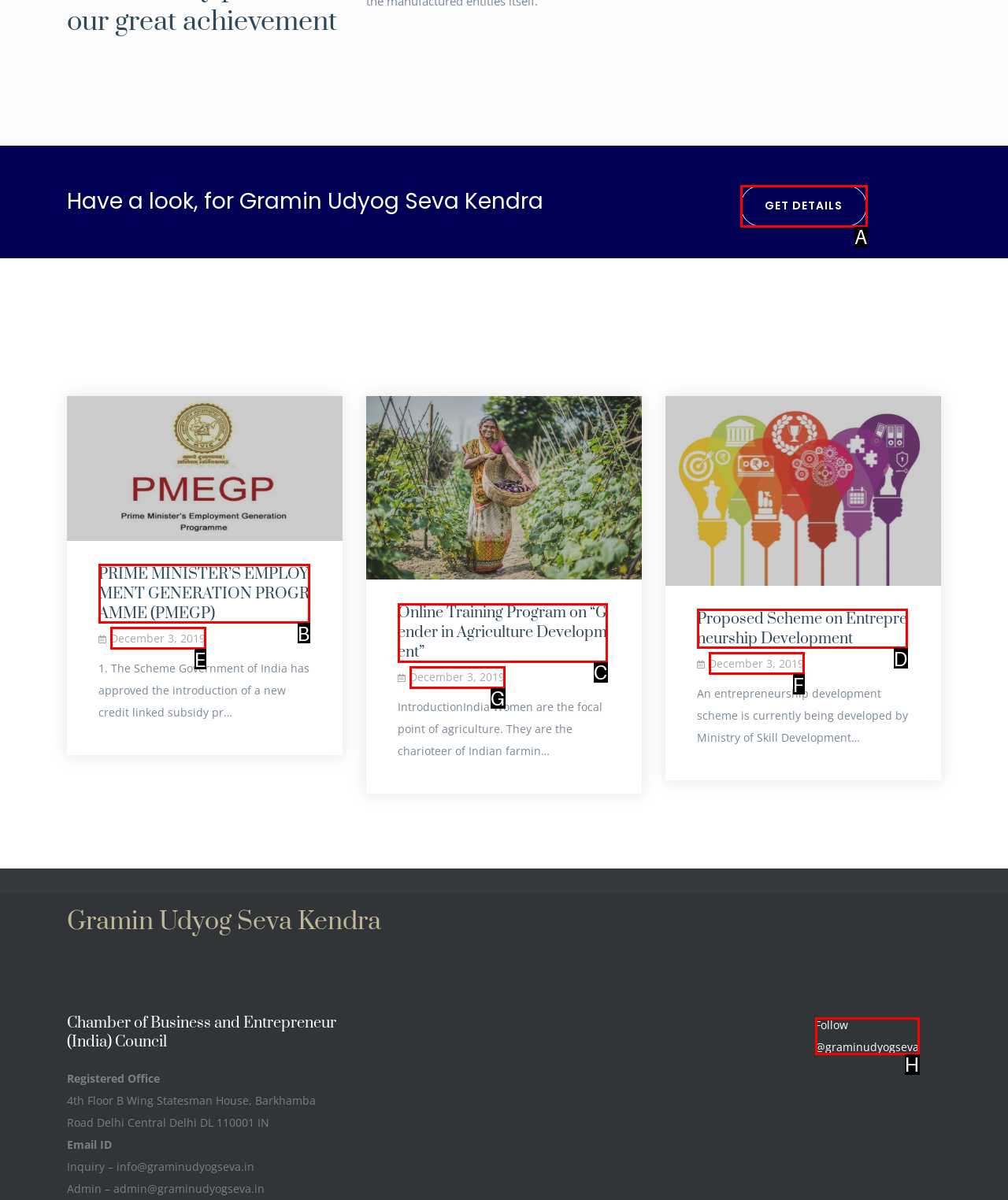Tell me which option best matches this description: December 3, 2019
Answer with the letter of the matching option directly from the given choices.

E